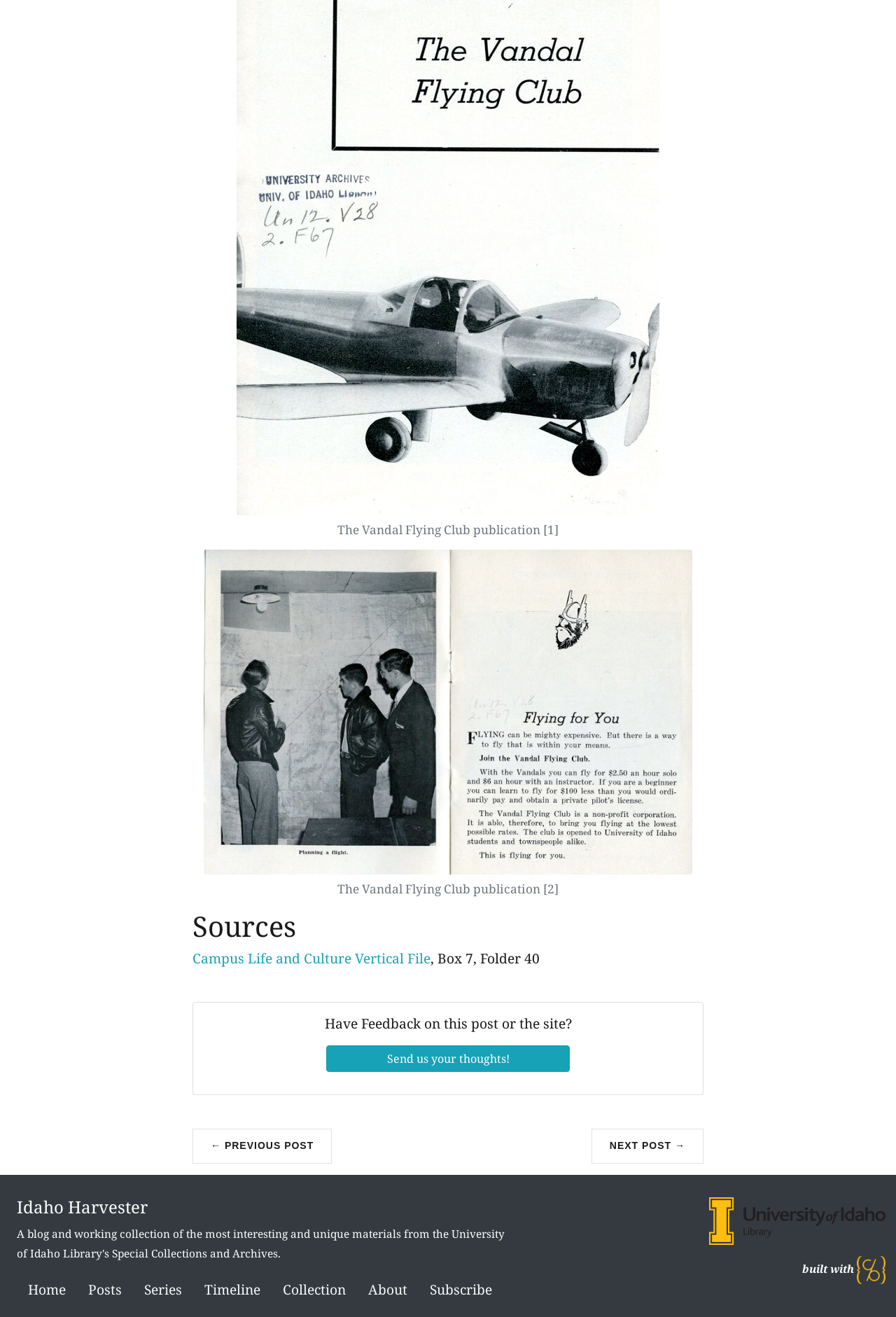Identify the bounding box coordinates of the HTML element based on this description: "Boston Leather Leather Tourniquet Holder".

None